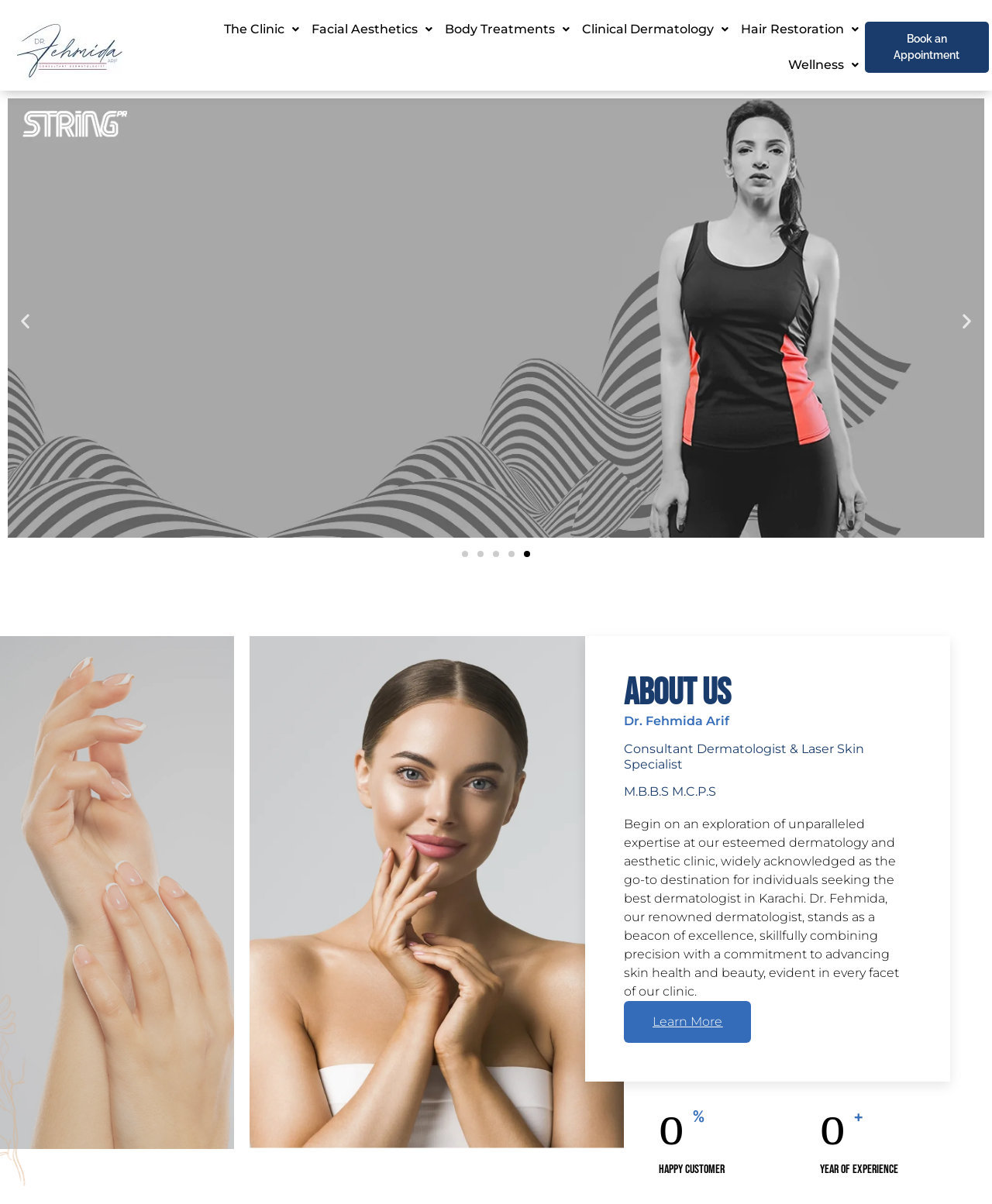What is the percentage mentioned on the webpage?
Look at the image and construct a detailed response to the question.

The percentage mentioned on the webpage can be determined by looking at the text '0%' which is present on the webpage. The exact context of this percentage is not clear, but it is likely related to the clinic's success rate or customer satisfaction.